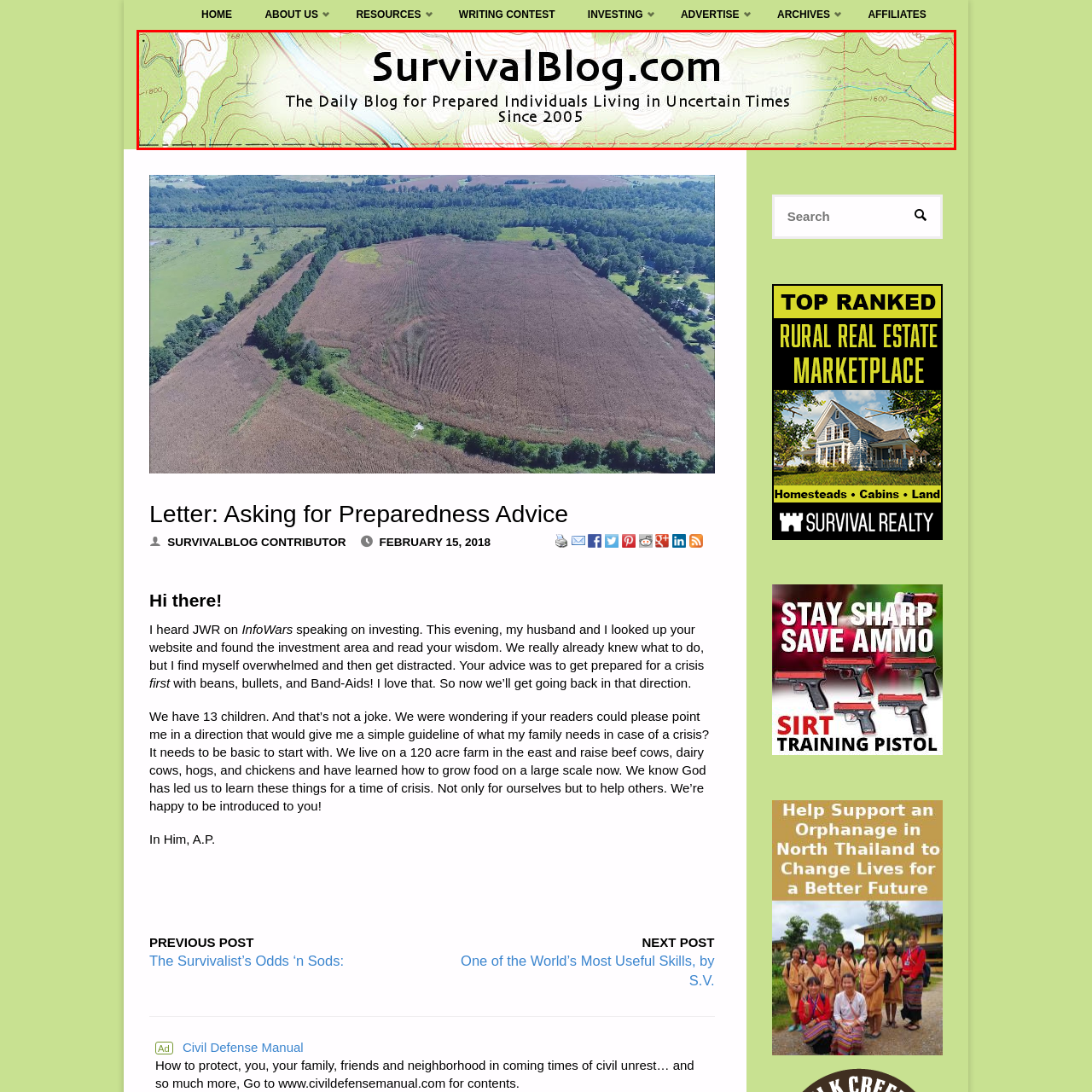Give a detailed narrative of the image enclosed by the red box.

The image features a banner from SurvivalBlog.com, a platform dedicated to providing insights and advice for individuals focused on preparedness in uncertain times since its inception in 2005. The design incorporates a topographic map background, suggesting a connection to outdoor survival and navigation themes. Prominently displayed is the website's name in bold, black font, emphasizing its focus on survival and preparedness discussions. Below the title, a tagline reads, "The Daily Blog for Prepared Individuals Living in Uncertain Times," reinforcing the theme of proactive planning and resilience. The overall aesthetic conveys a sense of community and resourcefulness, inviting readers to engage with content aimed at enhancing their preparedness knowledge.